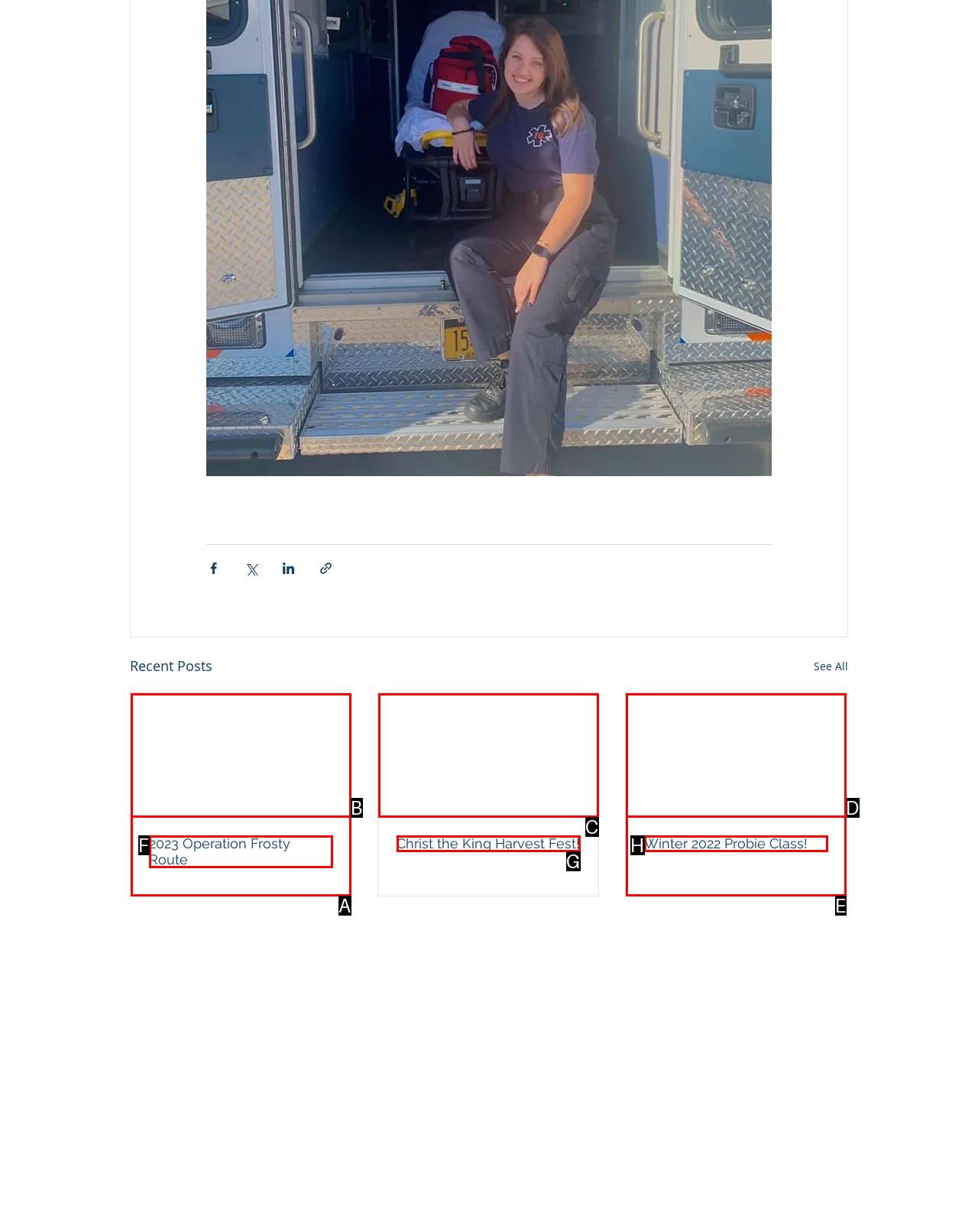Point out the HTML element that matches the following description: Spa & Ayurveda Tours
Answer with the letter from the provided choices.

None